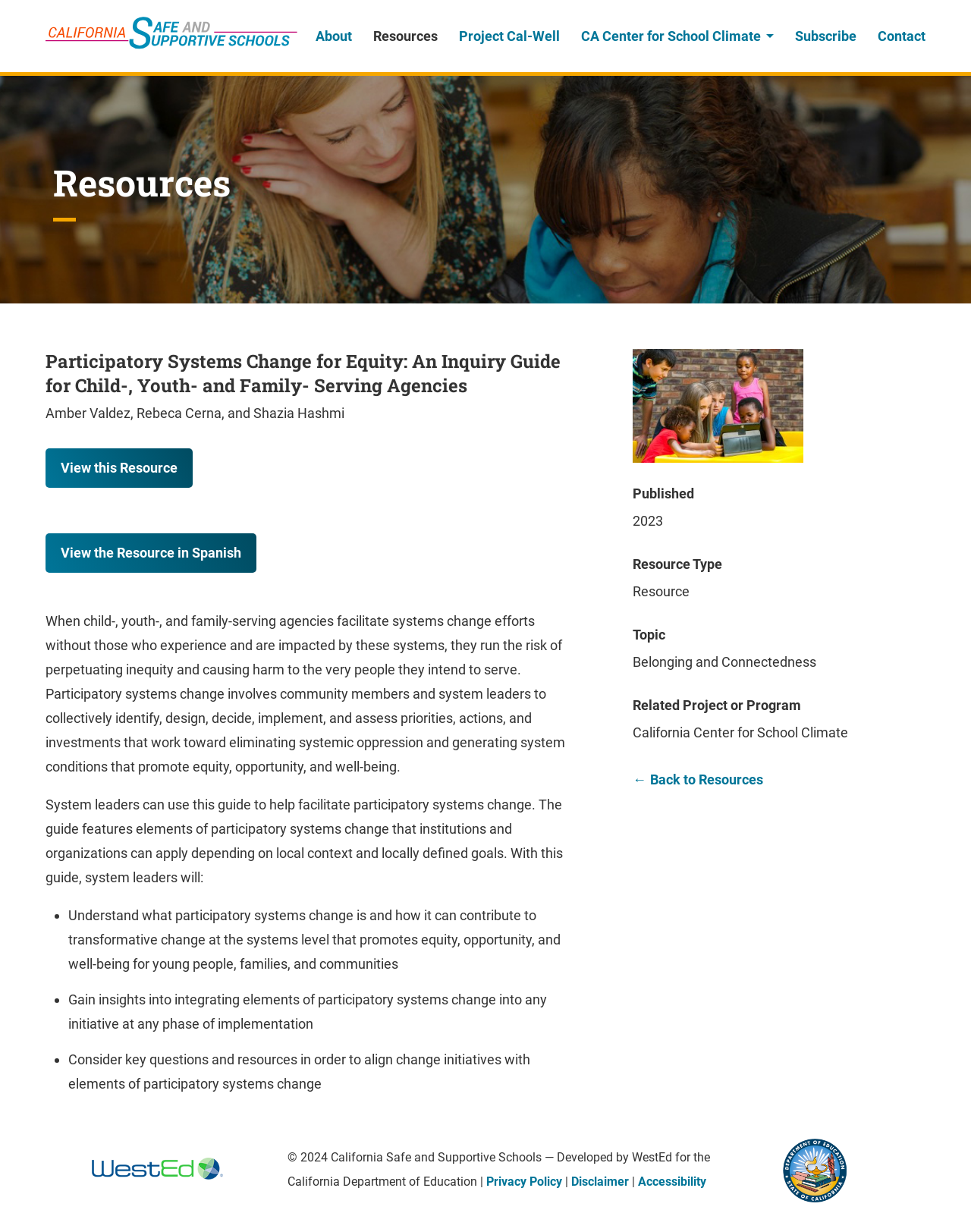What is the name of the organization that developed this guide?
Provide a fully detailed and comprehensive answer to the question.

I found the answer by looking at the footer section of the webpage, where it says 'Developed by WestEd for the California Department of Education'. This indicates that WestEd is the organization that developed this guide.